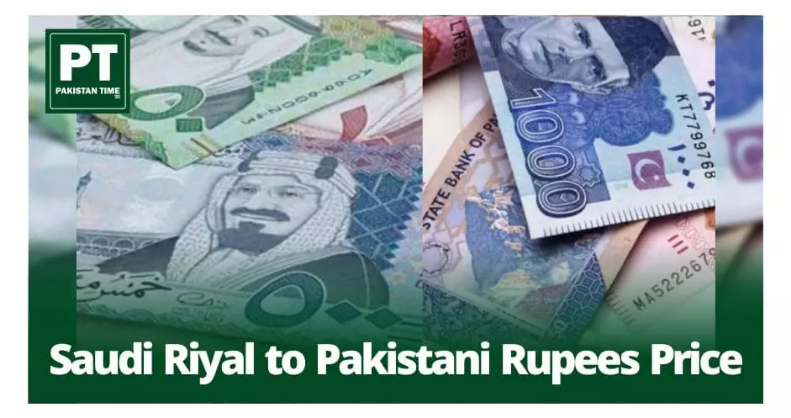What is the denomination of the Pakistani Rupee note?
Refer to the image and provide a one-word or short phrase answer.

1000 PKR